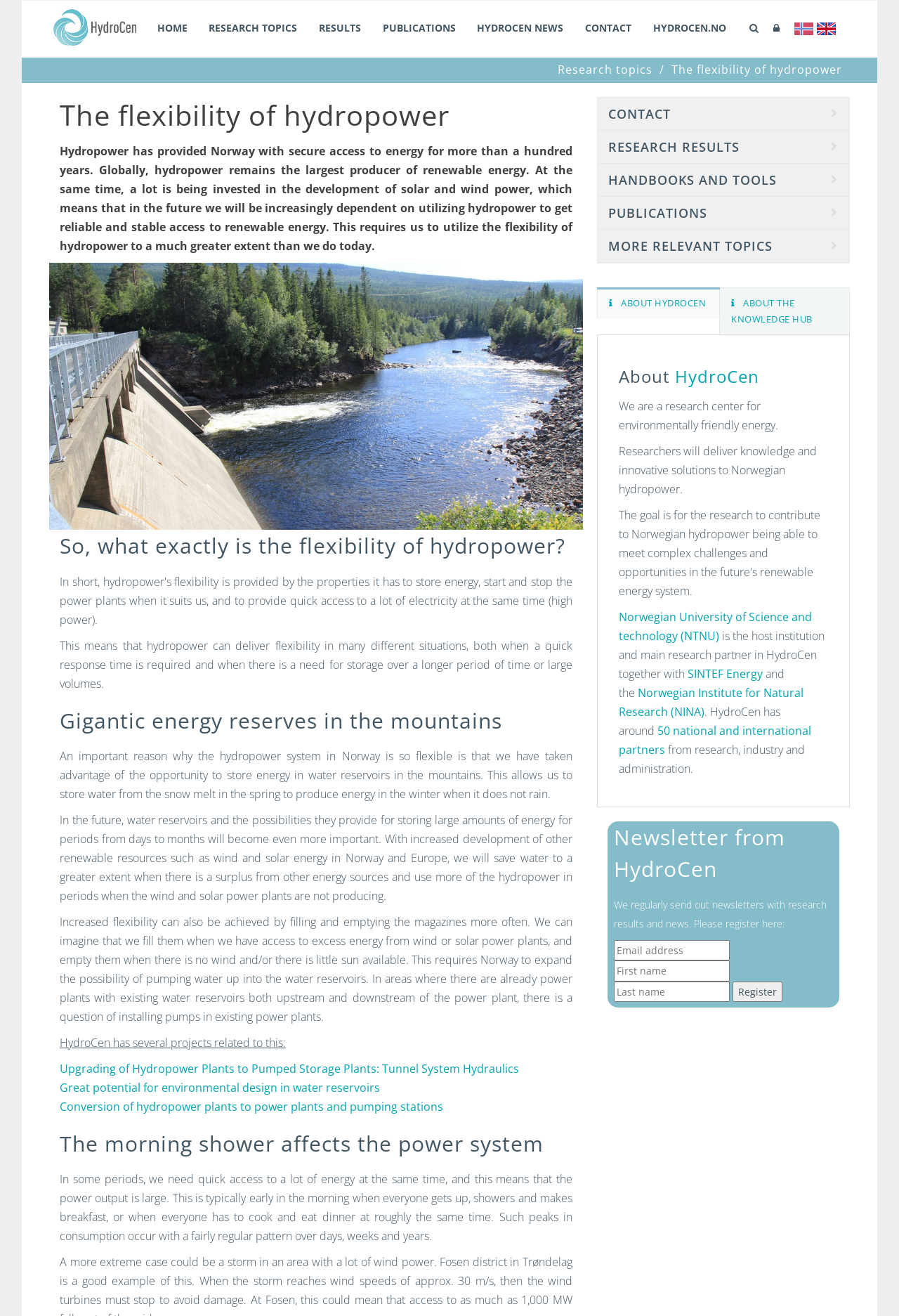Please identify the coordinates of the bounding box for the clickable region that will accomplish this instruction: "Change language to English".

[0.909, 0.017, 0.93, 0.027]